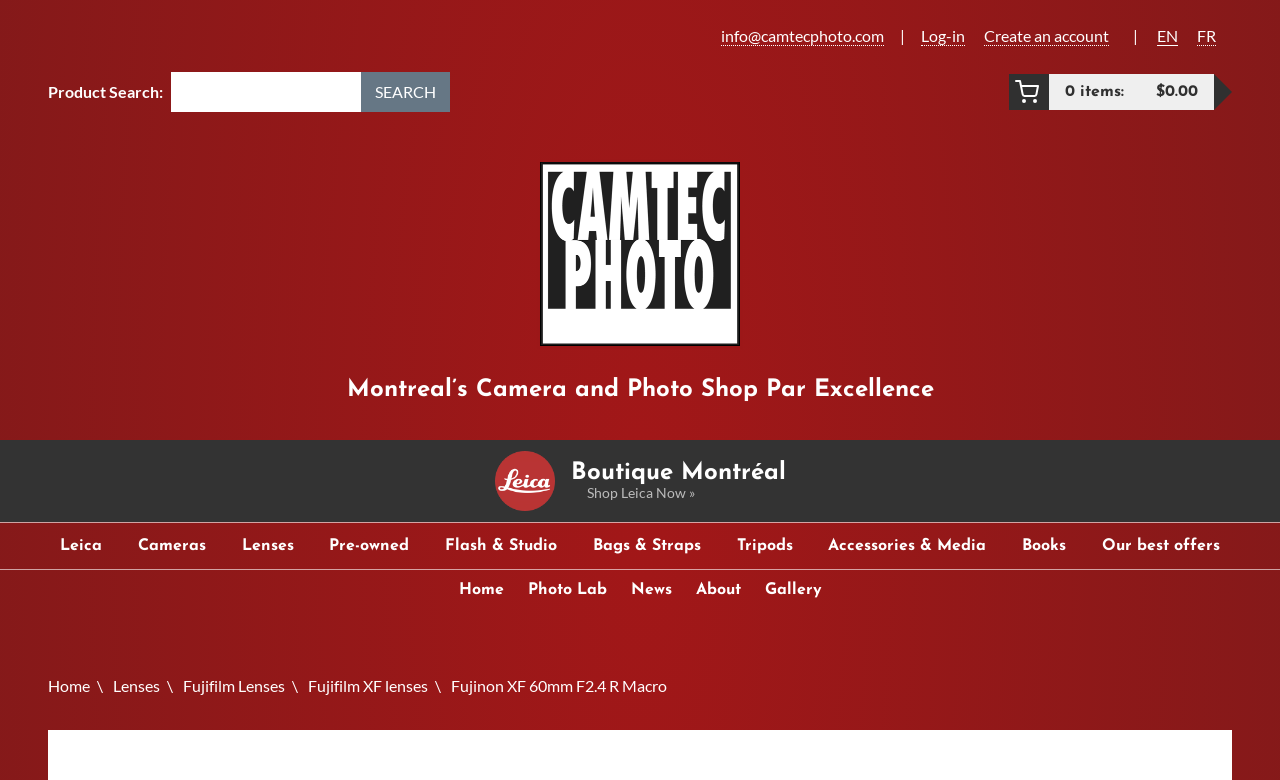Please locate the bounding box coordinates of the element's region that needs to be clicked to follow the instruction: "switch to French language". The bounding box coordinates should be provided as four float numbers between 0 and 1, i.e., [left, top, right, bottom].

[0.935, 0.033, 0.95, 0.059]